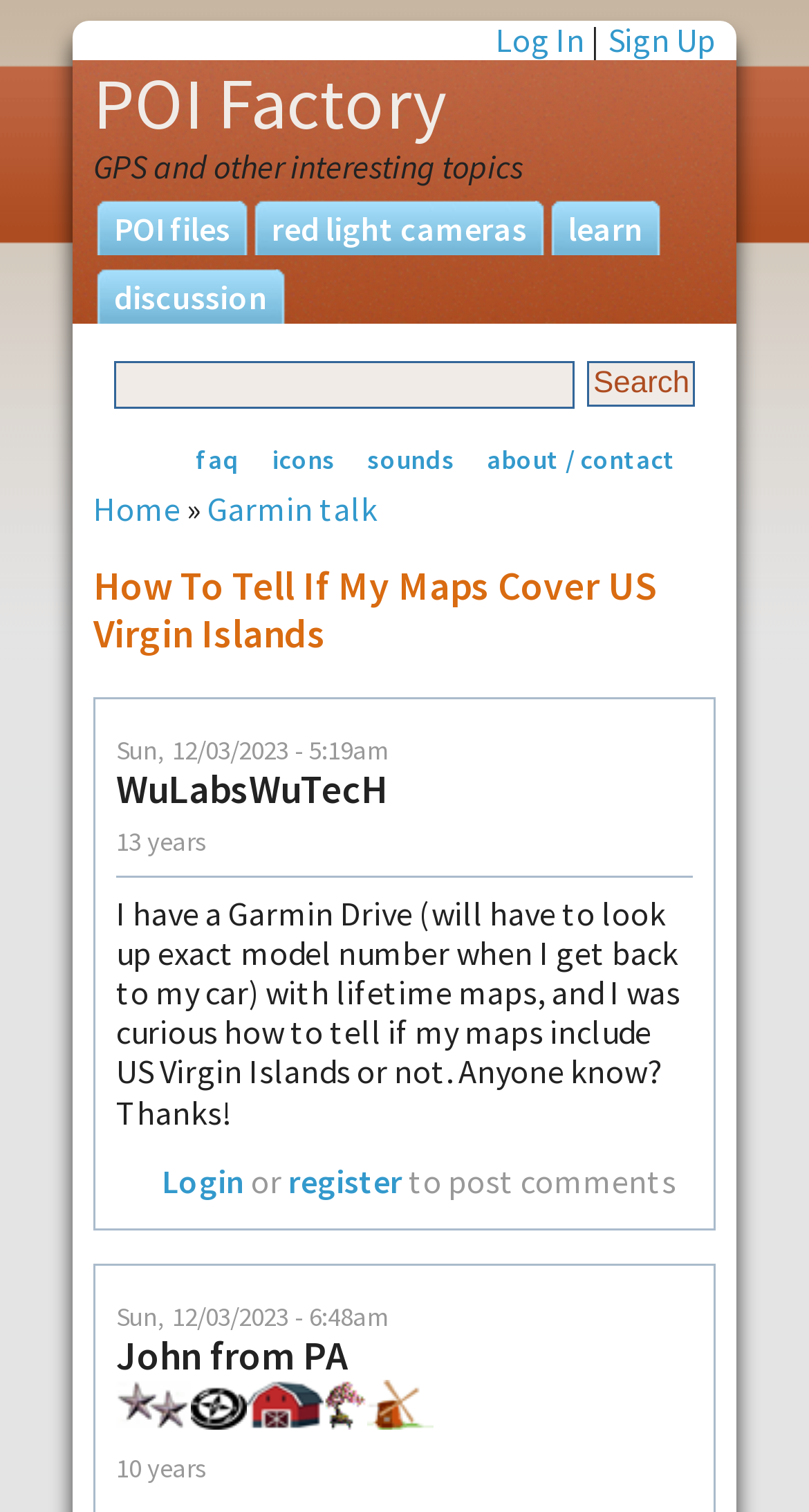What is the website's main topic?
Respond to the question with a single word or phrase according to the image.

GPS and maps